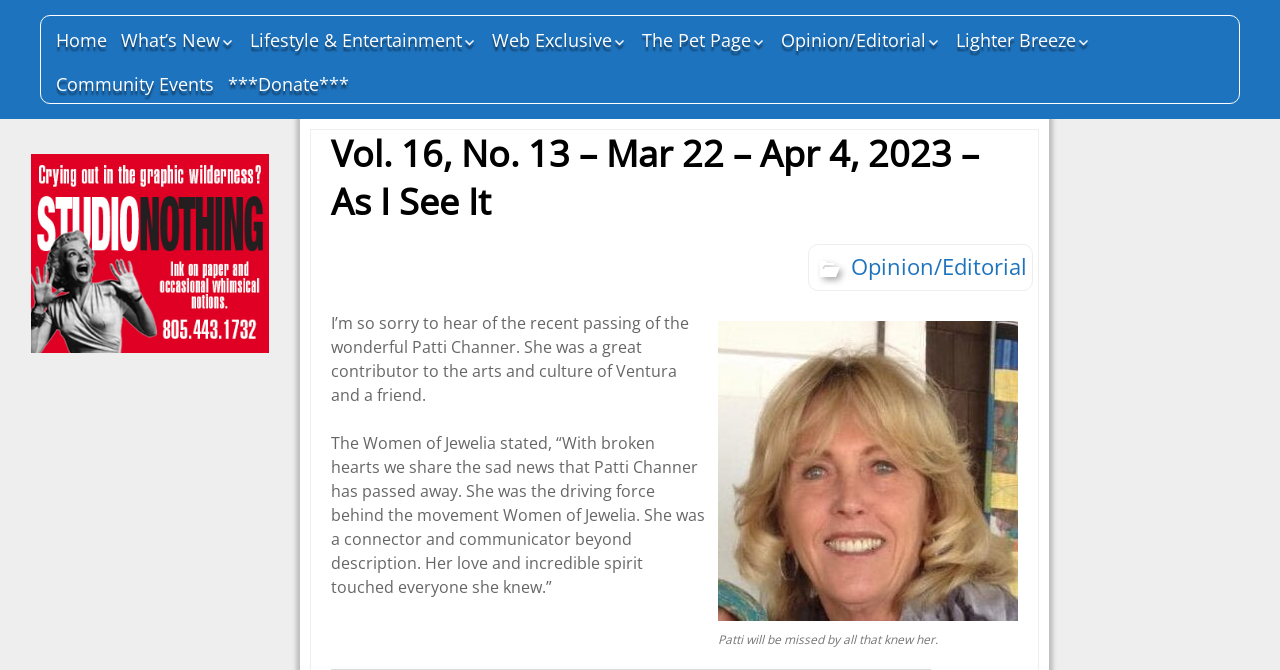Locate the bounding box coordinates of the clickable region necessary to complete the following instruction: "Donate". Provide the coordinates in the format of four float numbers between 0 and 1, i.e., [left, top, right, bottom].

[0.174, 0.097, 0.277, 0.154]